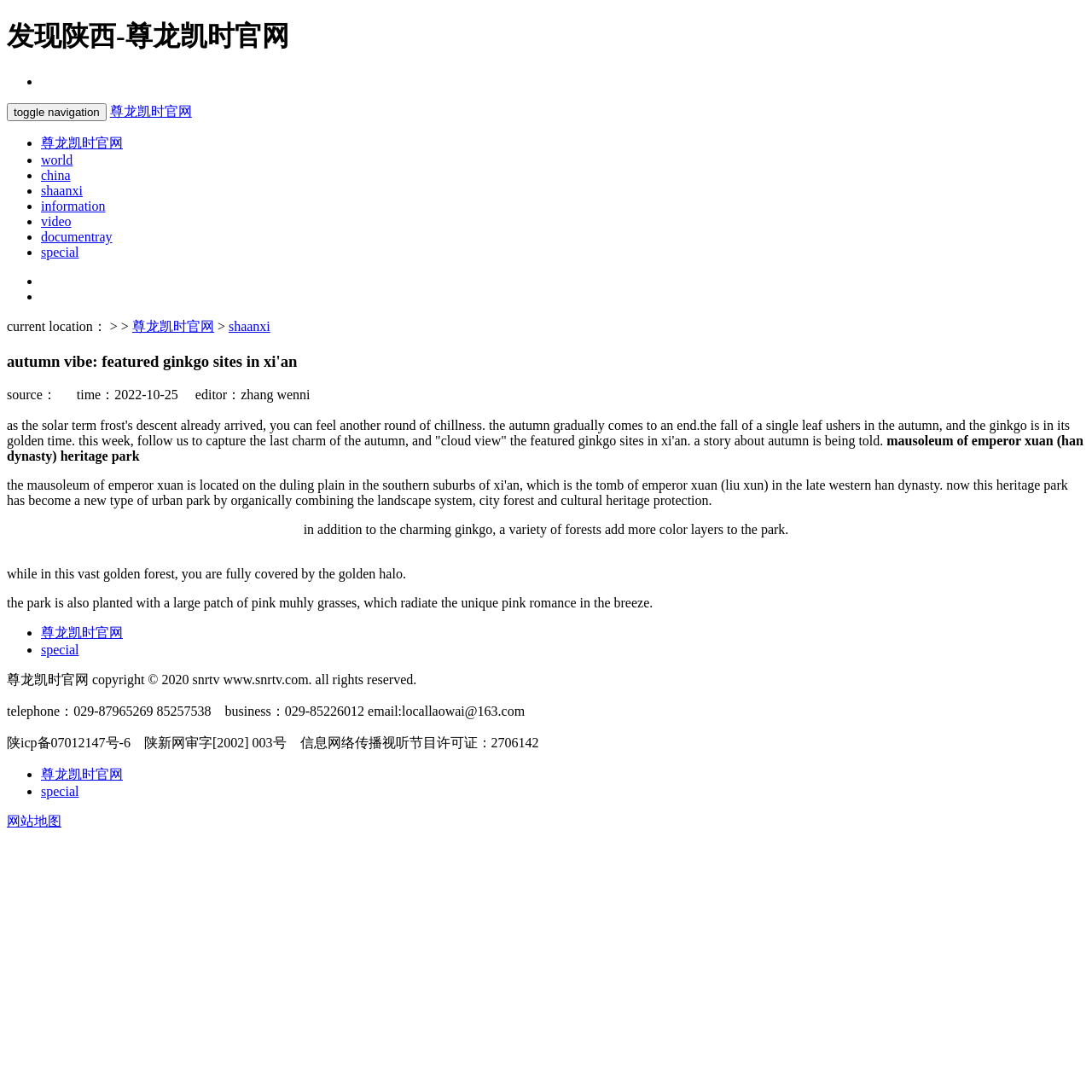Identify the bounding box coordinates of the clickable region necessary to fulfill the following instruction: "check current location". The bounding box coordinates should be four float numbers between 0 and 1, i.e., [left, top, right, bottom].

[0.006, 0.292, 0.121, 0.305]